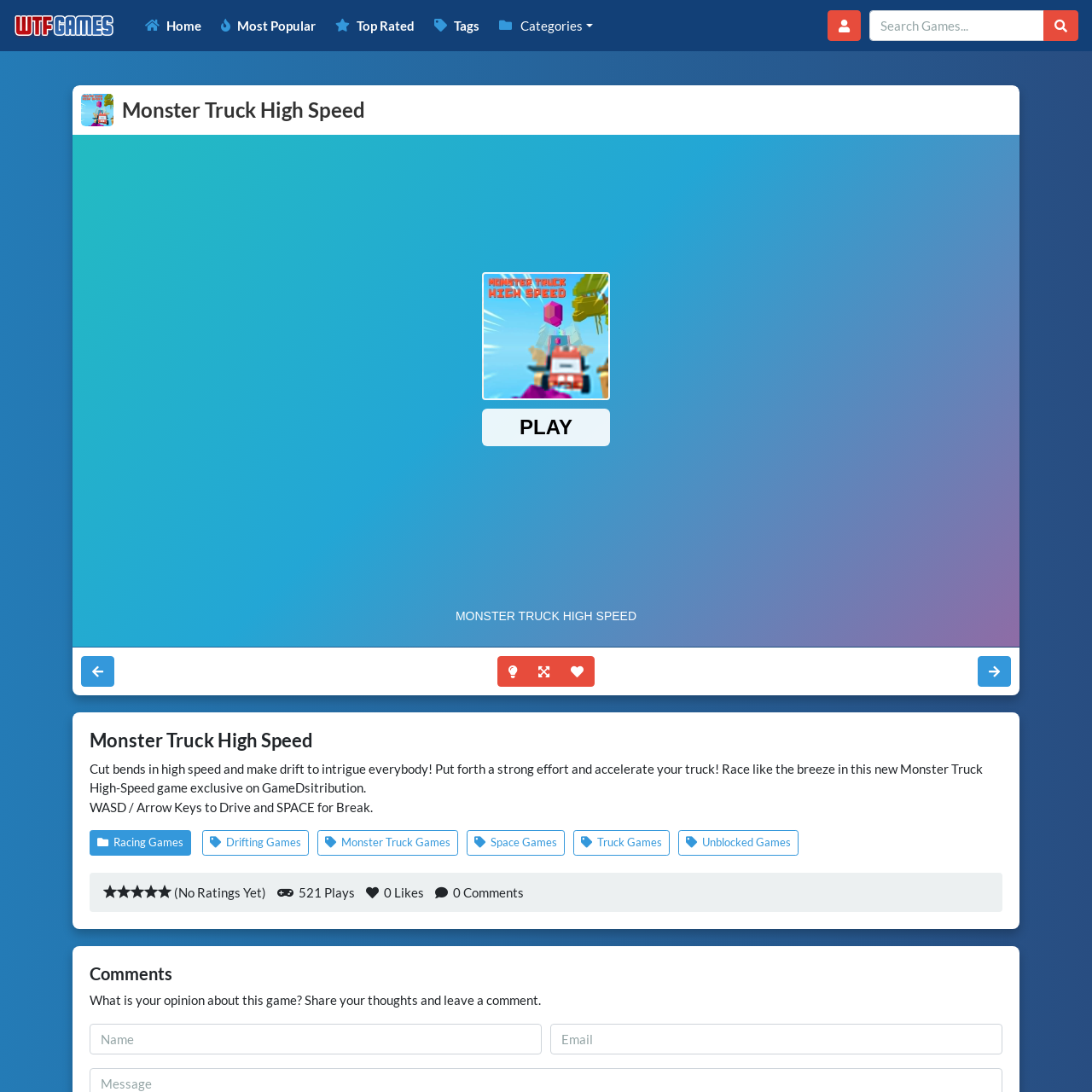Give a concise answer of one word or phrase to the question: 
What is the rating system?

5 Stars